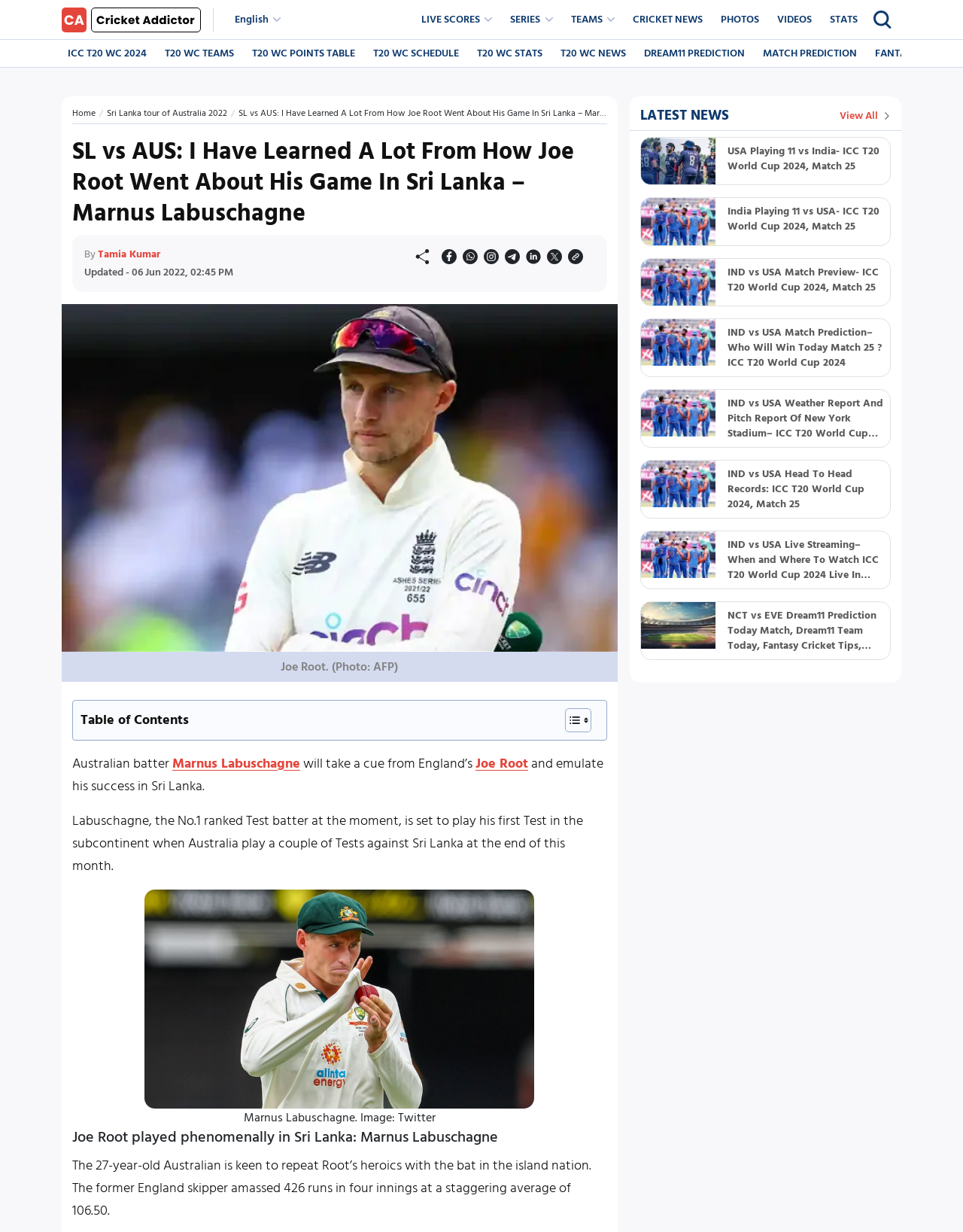What is the average of Joe Root in Sri Lanka?
Respond with a short answer, either a single word or a phrase, based on the image.

106.50